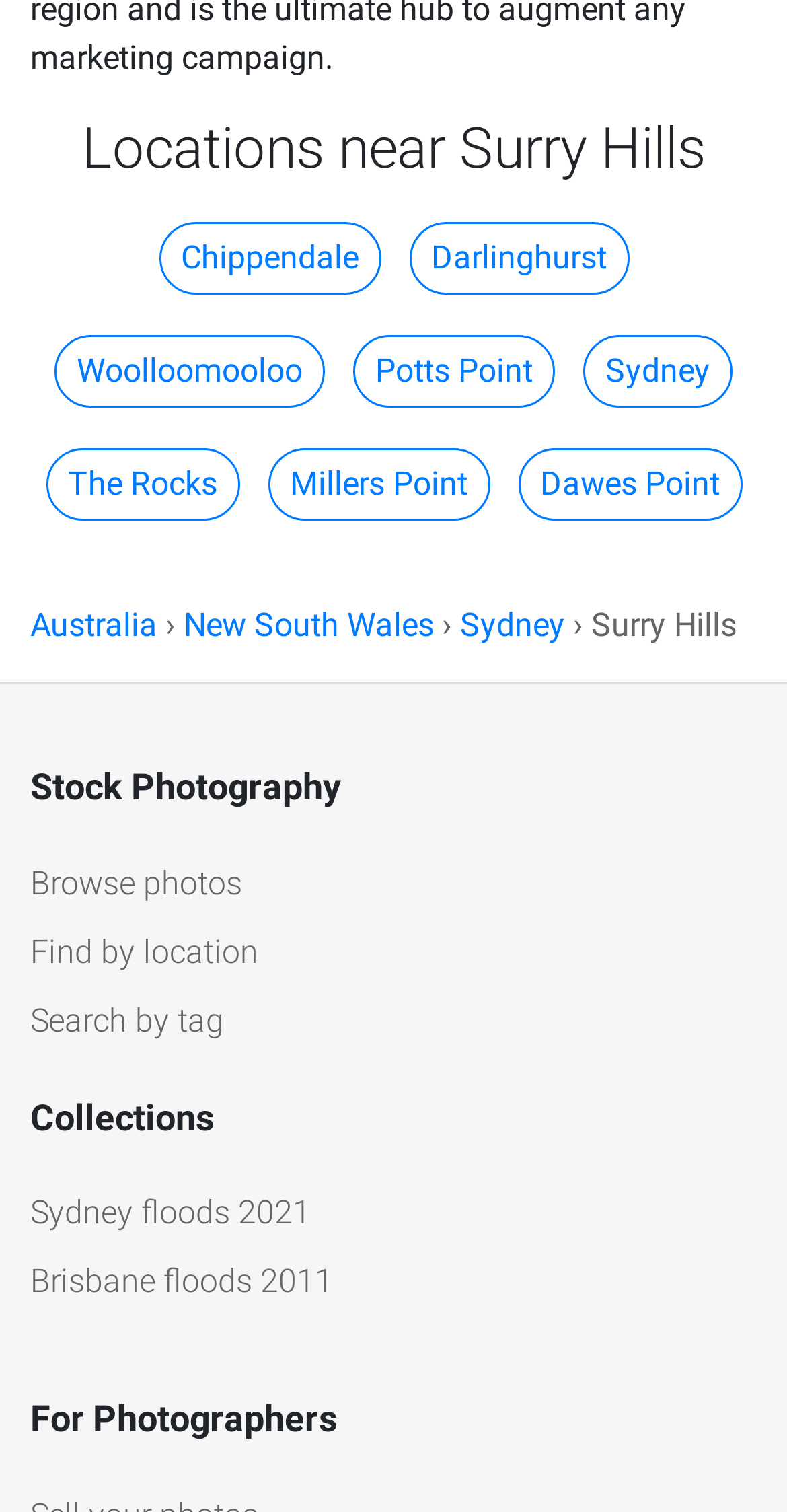What is the first location listed under New South Wales?
Please ensure your answer to the question is detailed and covers all necessary aspects.

I looked at the links under 'New South Wales' and found that the first one is 'Sydney', which is located next to 'Australia'.